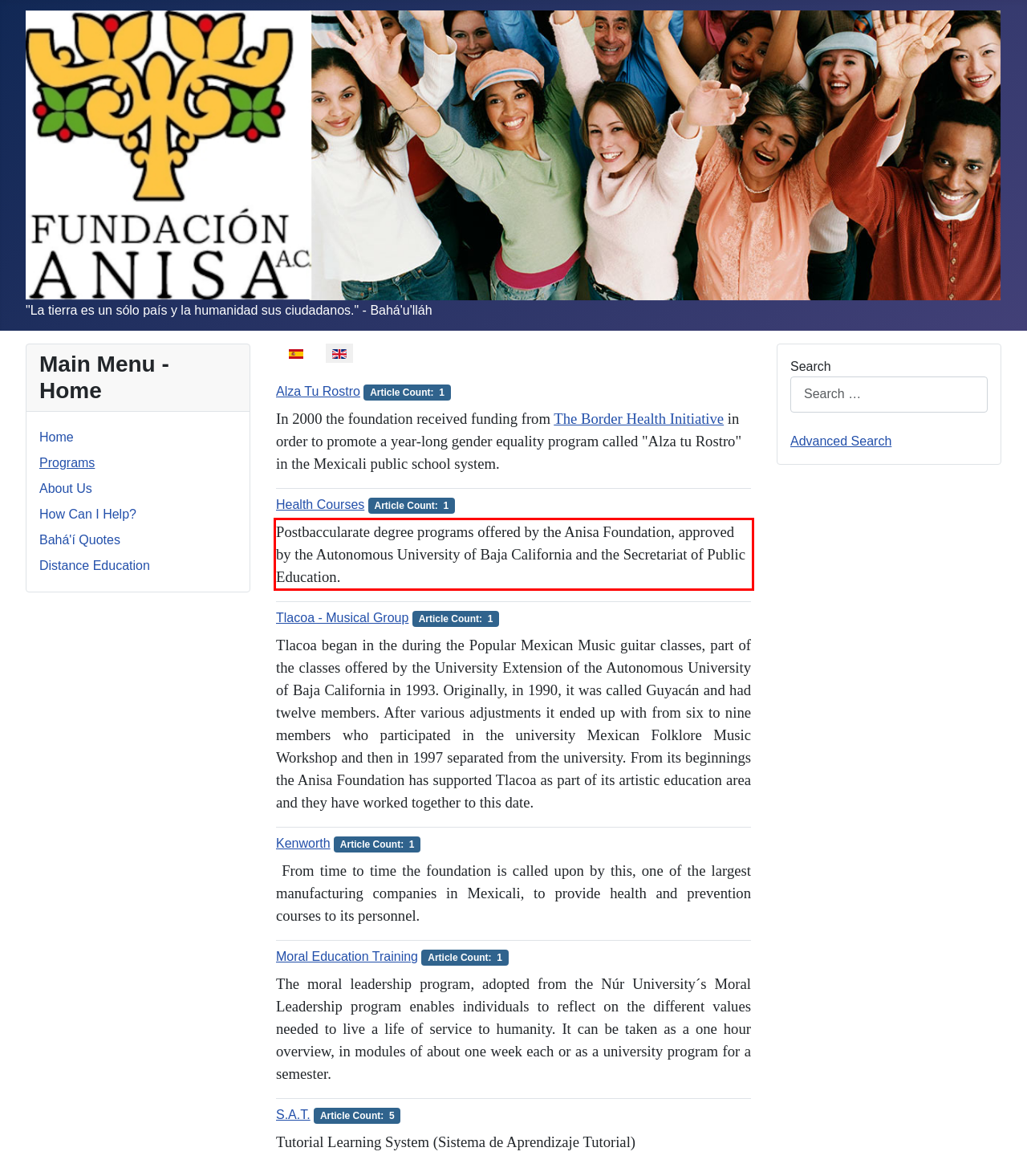Using the webpage screenshot, recognize and capture the text within the red bounding box.

Postbaccularate degree programs offered by the Anisa Foundation, approved by the Autonomous University of Baja California and the Secretariat of Public Education.